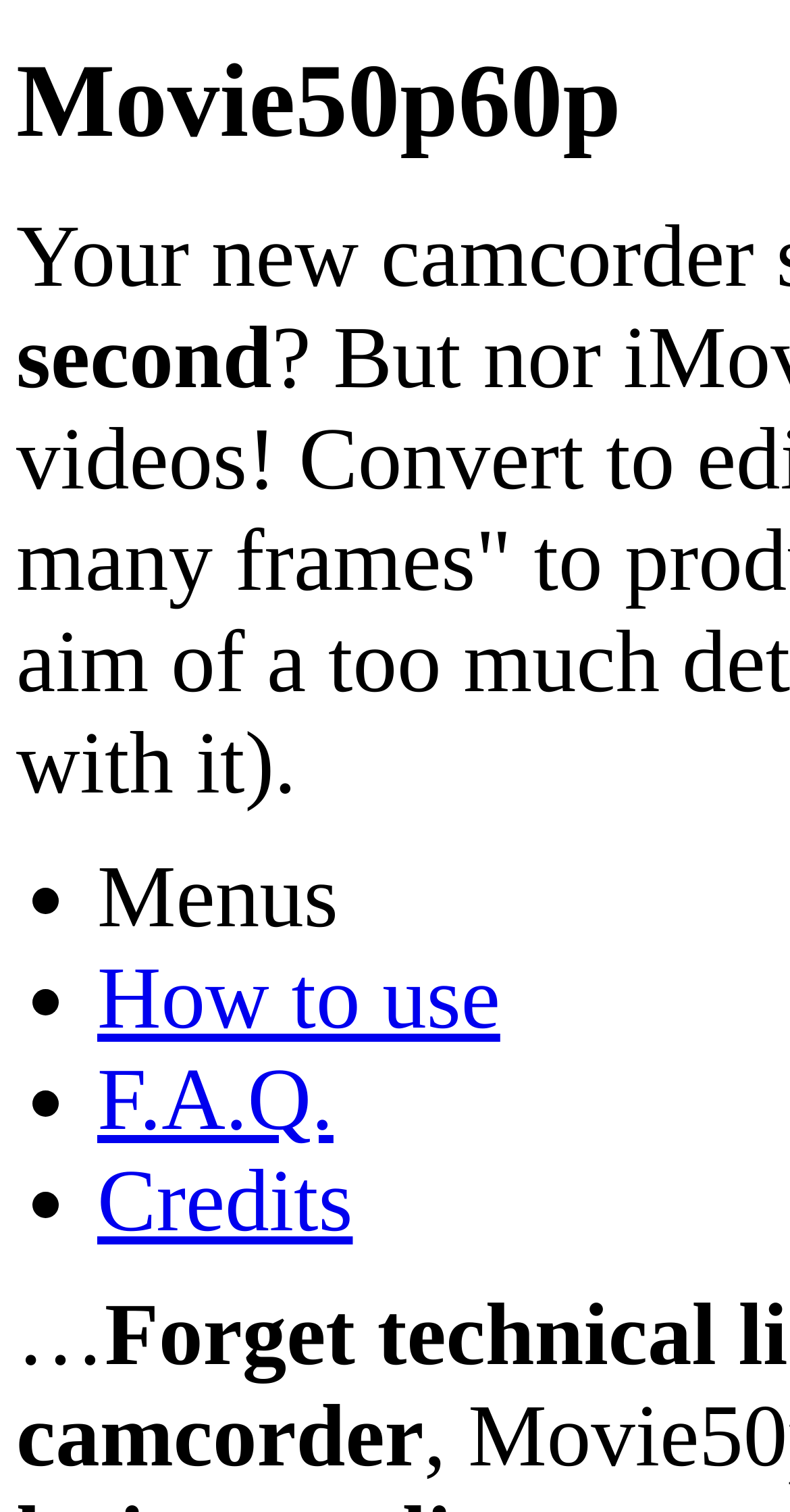Use a single word or phrase to answer this question: 
How many menu items are there?

3